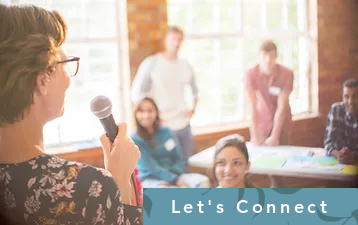Provide a thorough description of the image presented.

In a bright, inviting space filled with natural light, a female speaker stands in the foreground, holding a microphone as she addresses an engaged audience. Her back is to the viewer, showcasing her stylish floral blouse complemented by glasses that add to her approachable demeanor. The audience, a mix of diverse individuals, is seated and leaning forward, expressing keen interest in the presentation. A cheerful atmosphere fills the room, underscored by the message at the bottom of the image that reads, "Let's Connect," inviting collaboration and interaction. This scene encapsulates the essence of community learning and engagement, highlighting the importance of connecting with others in a supportive environment.